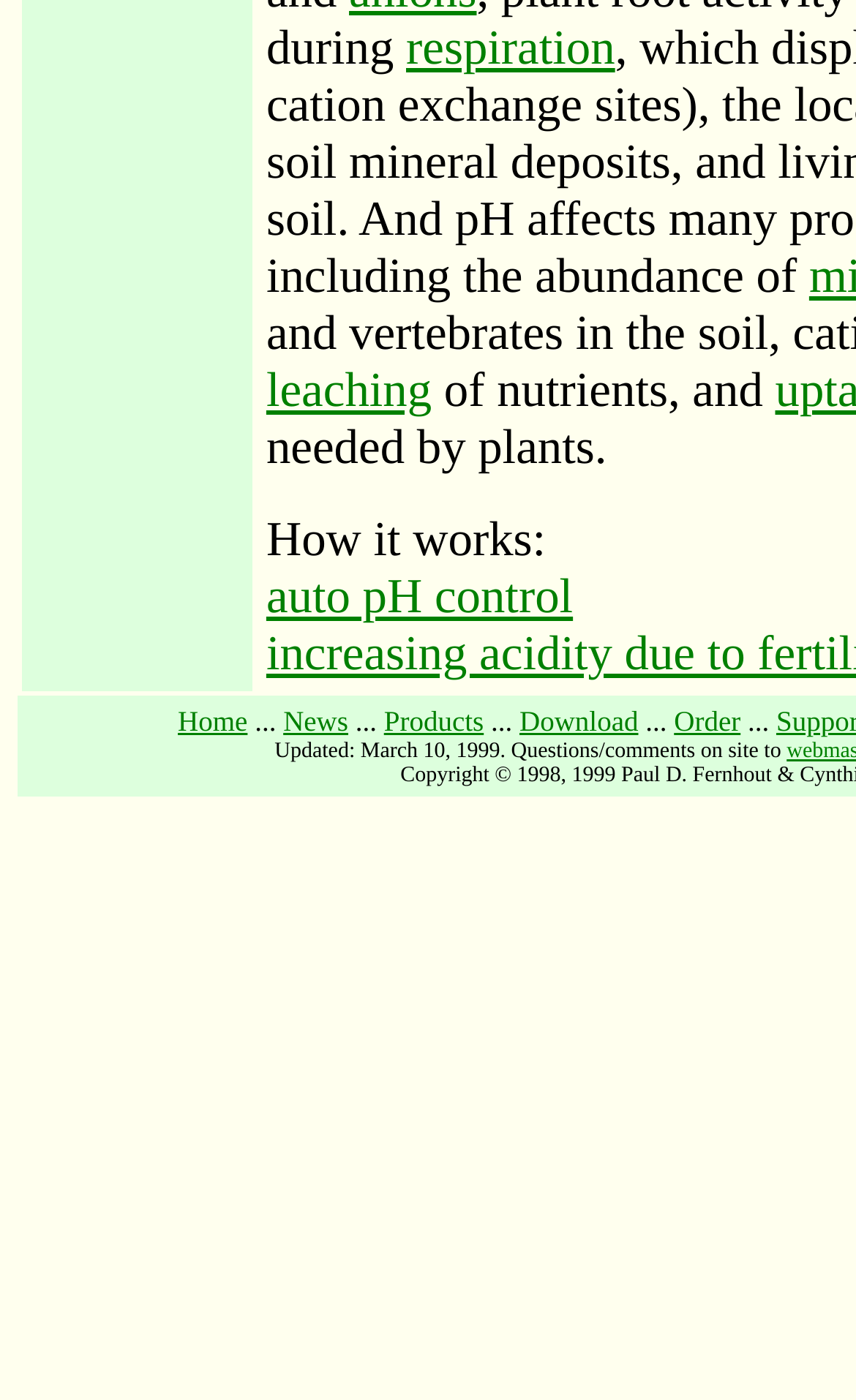Find and indicate the bounding box coordinates of the region you should select to follow the given instruction: "read about auto pH control".

[0.311, 0.406, 0.669, 0.446]